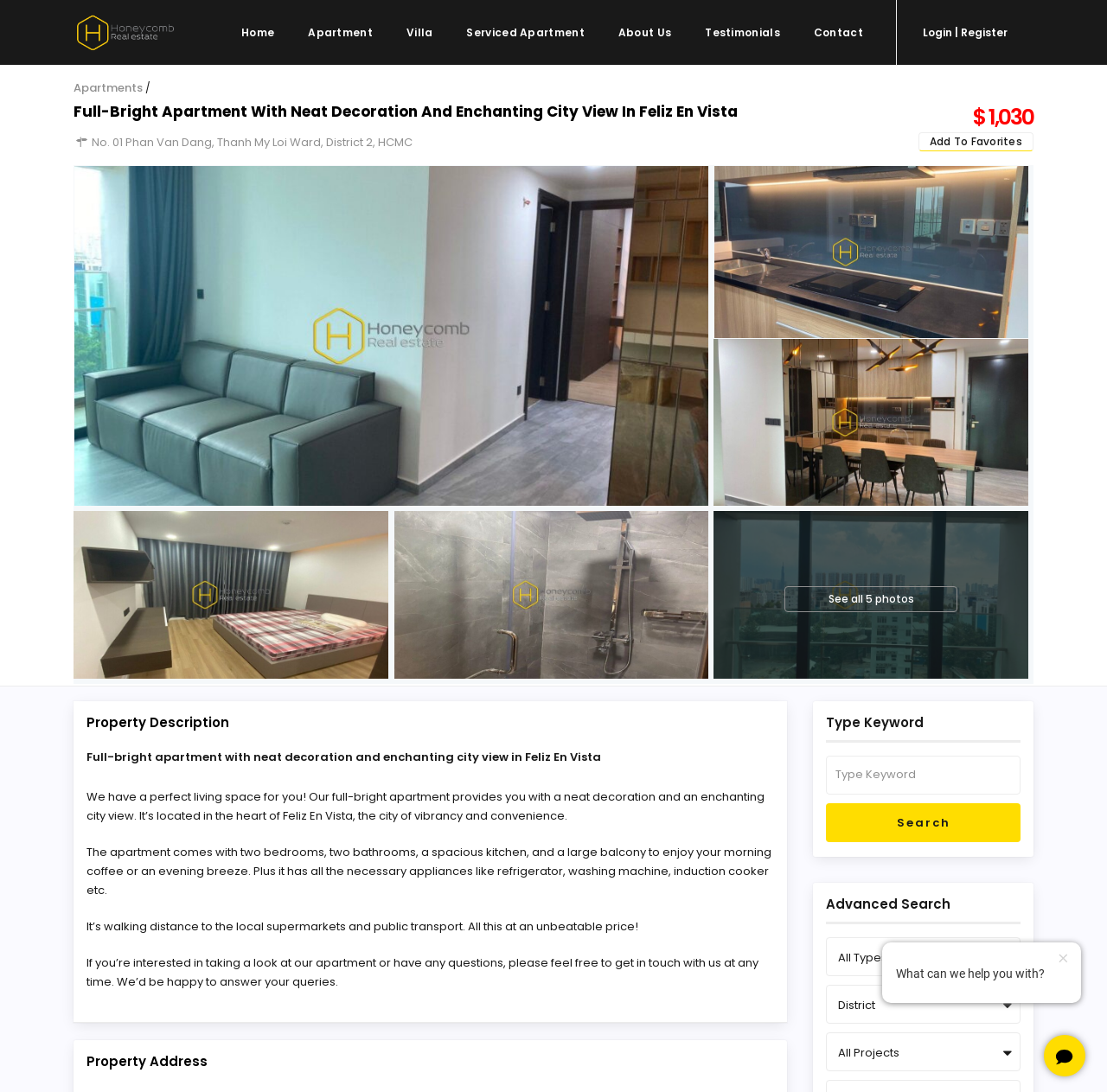Please specify the bounding box coordinates of the area that should be clicked to accomplish the following instruction: "Contact us". The coordinates should consist of four float numbers between 0 and 1, i.e., [left, top, right, bottom].

[0.721, 0.0, 0.794, 0.059]